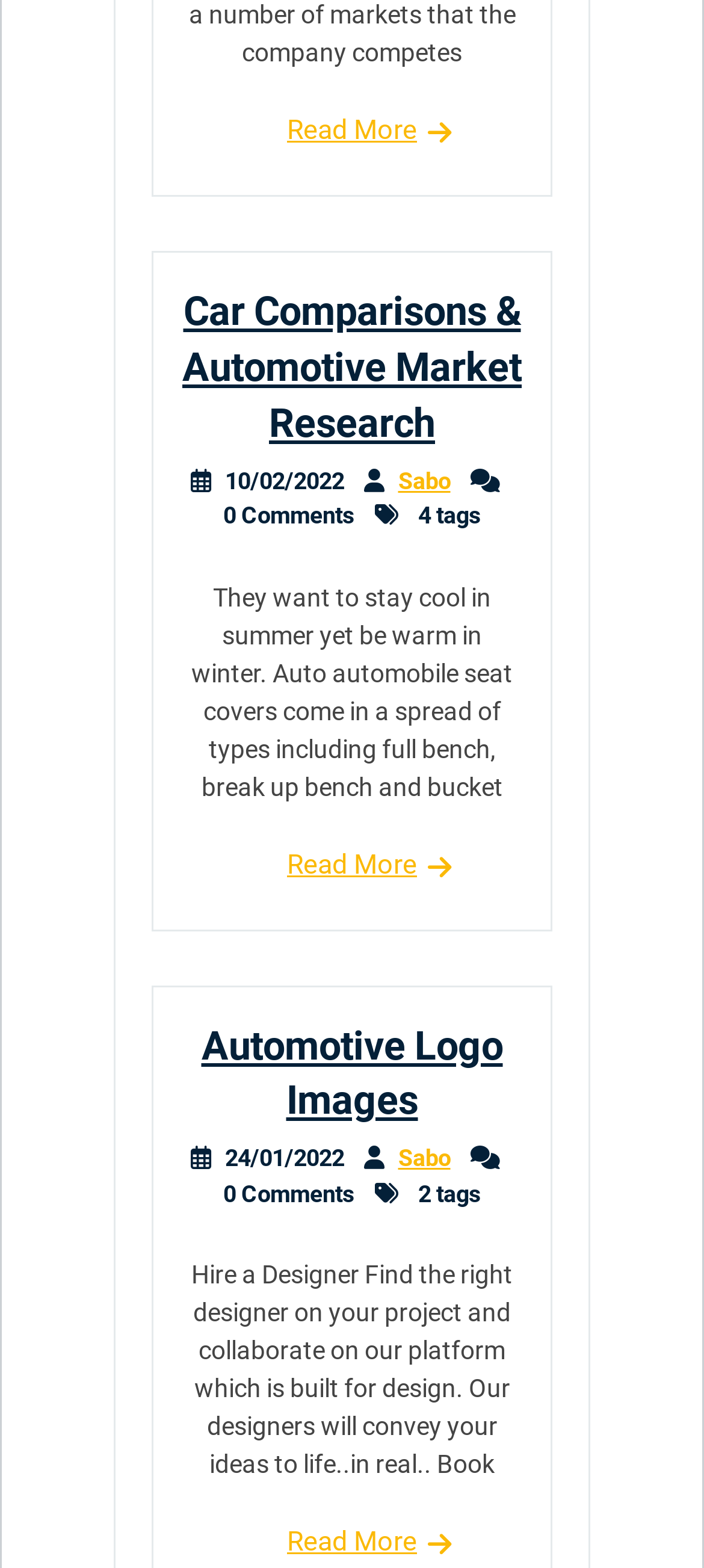Determine the bounding box coordinates in the format (top-left x, top-left y, bottom-right x, bottom-right y). Ensure all values are floating point numbers between 0 and 1. Identify the bounding box of the UI element described by: 🔍

None